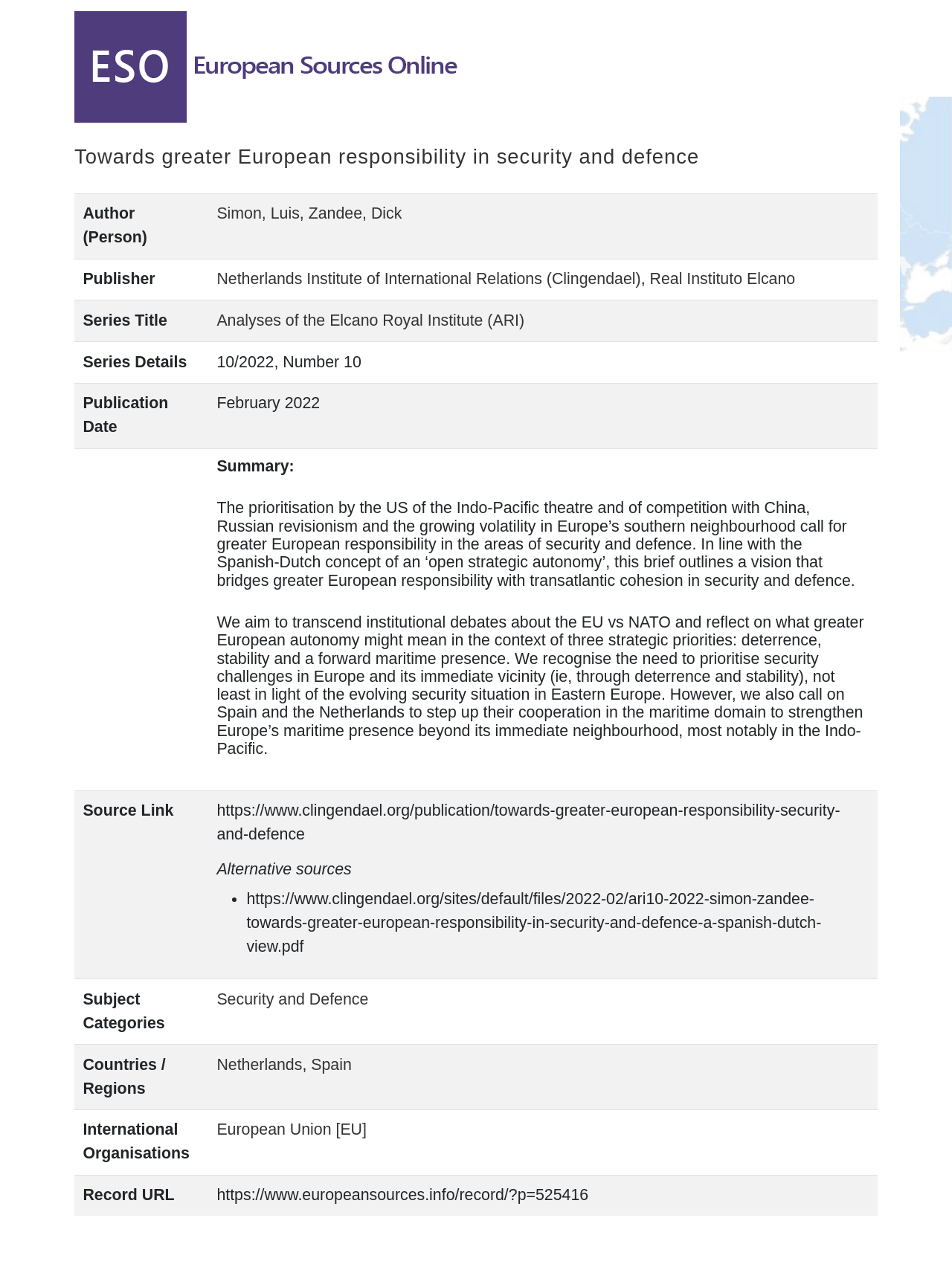Locate the UI element that matches the description European Union [EU] in the webpage screenshot. Return the bounding box coordinates in the format (top-left x, top-left y, bottom-right x, bottom-right y), with values ranging from 0 to 1.

[0.228, 0.883, 0.385, 0.897]